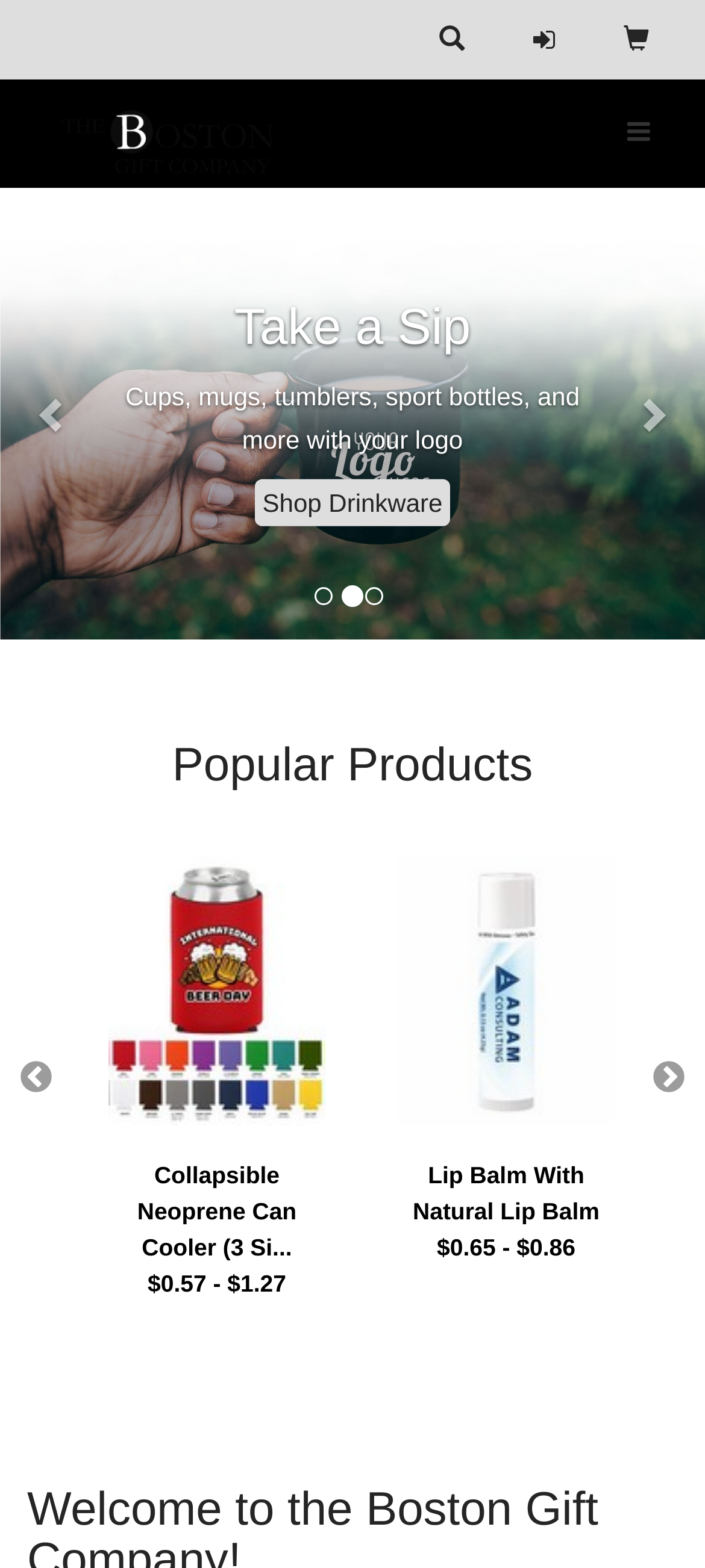Using the provided description: "Toggle navigation", find the bounding box coordinates of the corresponding UI element. The output should be four float numbers between 0 and 1, in the format [left, top, right, bottom].

[0.862, 0.06, 0.952, 0.111]